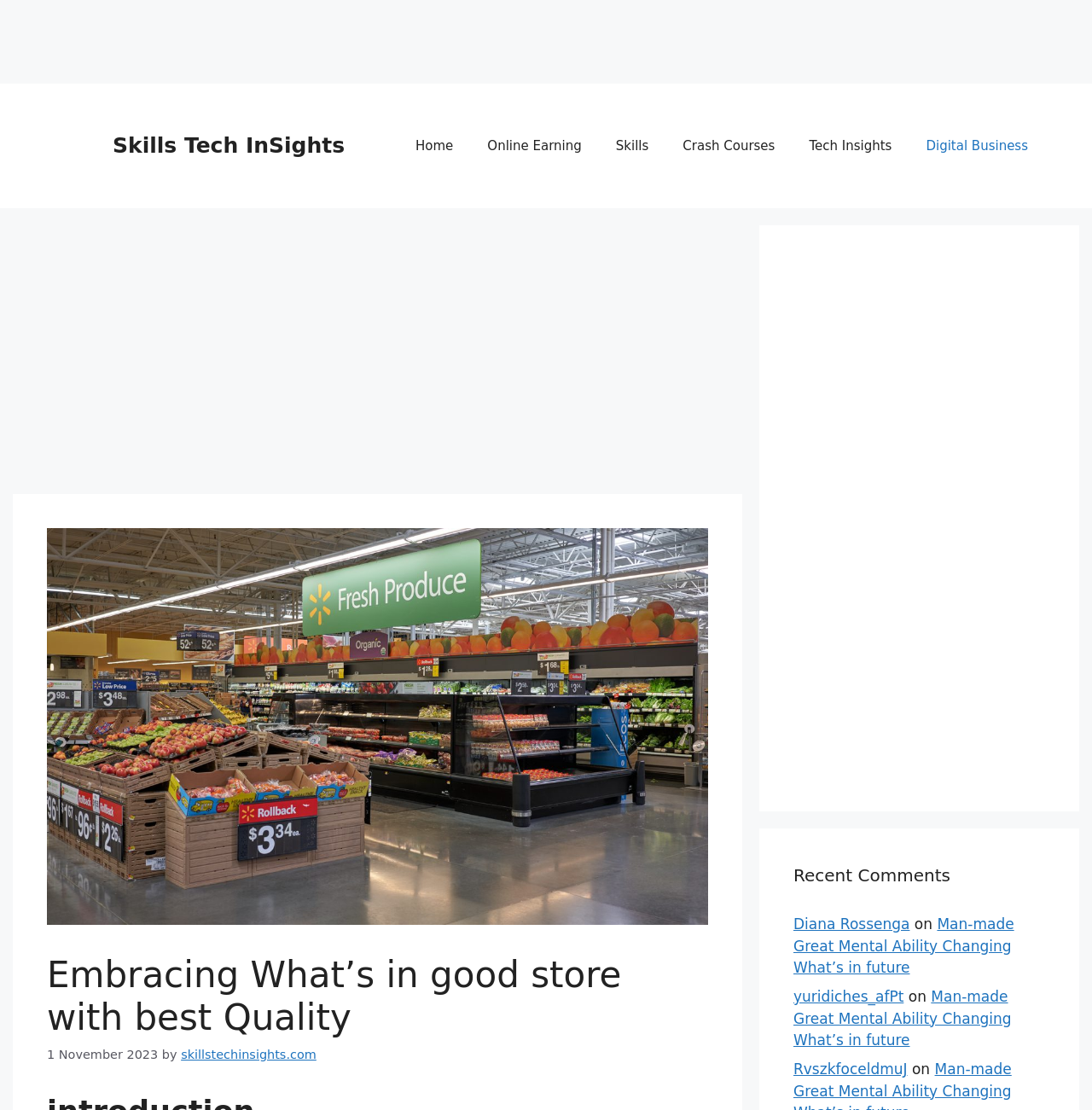Answer the question with a single word or phrase: 
How many recent comments are listed?

4